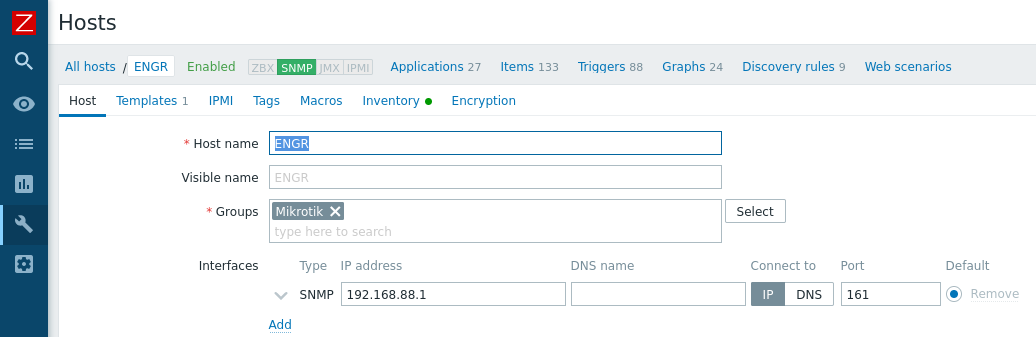Describe the image with as much detail as possible.

The image depicts a Zabbix interface focused on configuring SNMP (Simple Network Management Protocol) settings for a host. The screen is organized into several sections, showcasing fields for entering important information. 

At the top, users can see a field labeled "Host name" along with its visible name, both set to "ENGR." The interface also includes a dropdown for selecting groups, which indicates the host belongs to the "Mikrotik" category. Below this, there is a dedicated area for listing interfaces, specifically highlighting the SNMP type with an associated IP address of "192.168.88.1."

Additional elements include connection options for either IP or DNS, along with a designated port set to 161, which is standard for SNMP communication. The user interface is designed for efficiency, offering a clear layout to facilitate the addition of hosts and their configurations within the Zabbix monitoring system.